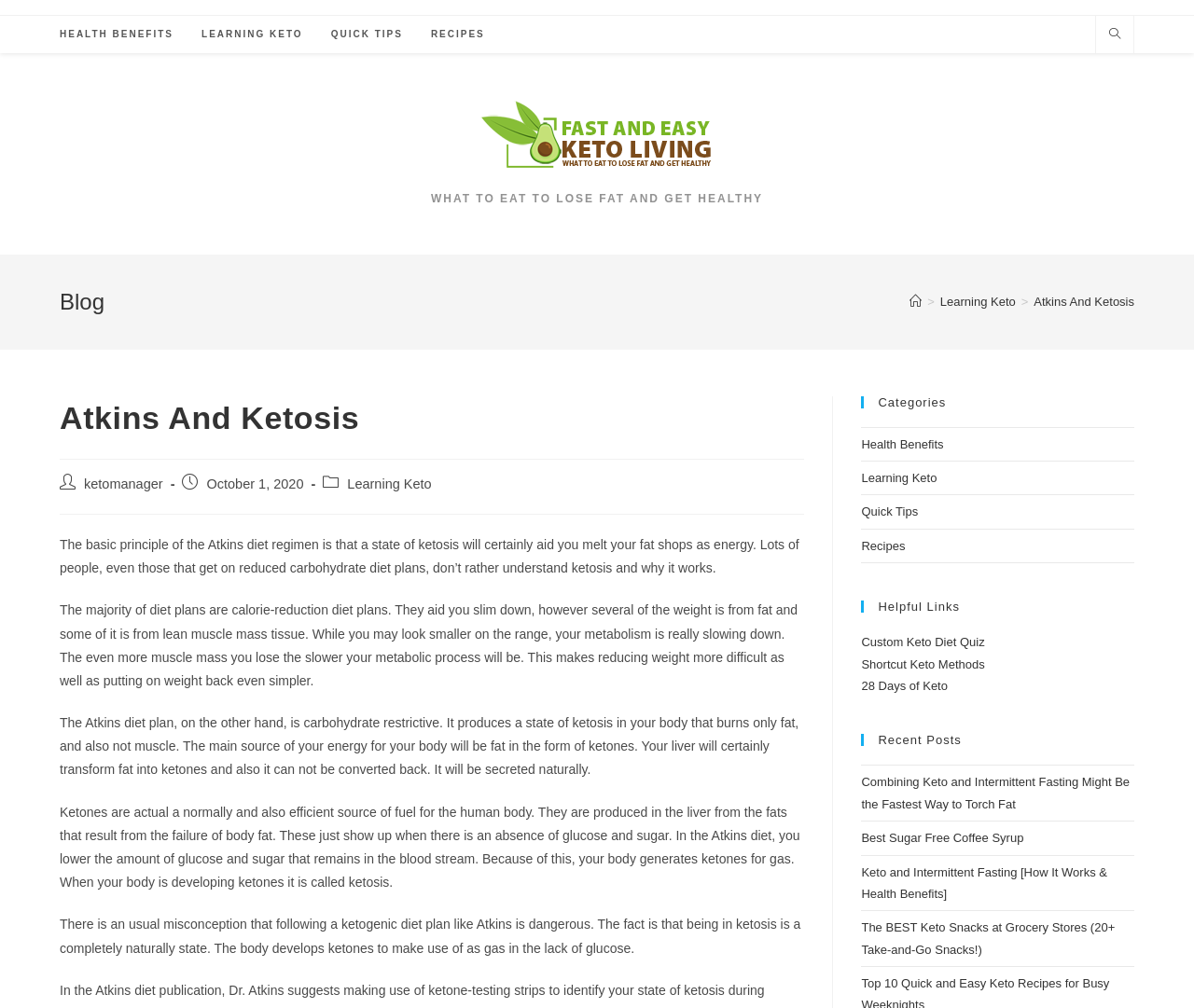Identify the bounding box coordinates for the element you need to click to achieve the following task: "View Recent Posts". The coordinates must be four float values ranging from 0 to 1, formatted as [left, top, right, bottom].

[0.721, 0.728, 0.95, 0.74]